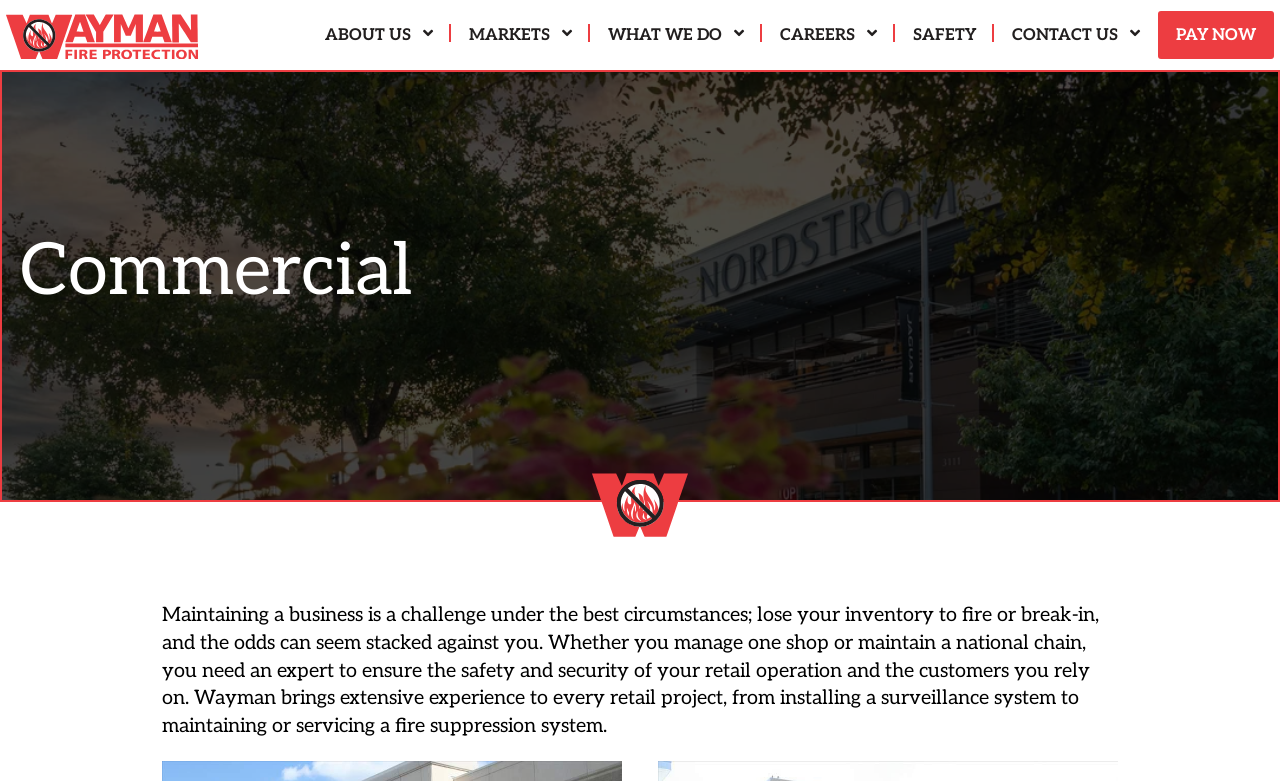Respond concisely with one word or phrase to the following query:
What type of businesses does Wayman Fire Protection cater to?

Retail operations